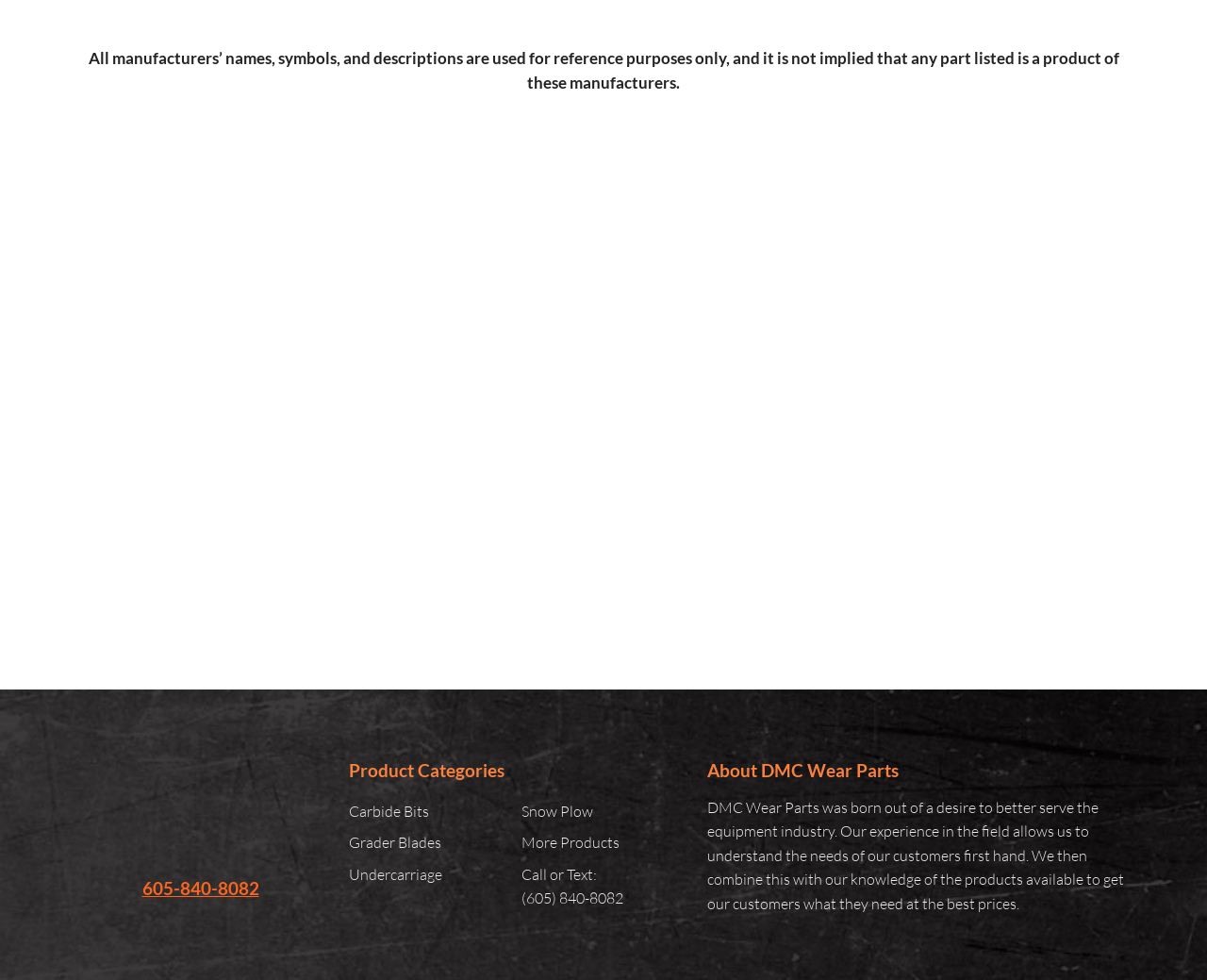Locate the bounding box coordinates of the area to click to fulfill this instruction: "Click 'Send Us A Message'". The bounding box should be presented as four float numbers between 0 and 1, in the order [left, top, right, bottom].

[0.553, 0.259, 0.789, 0.301]